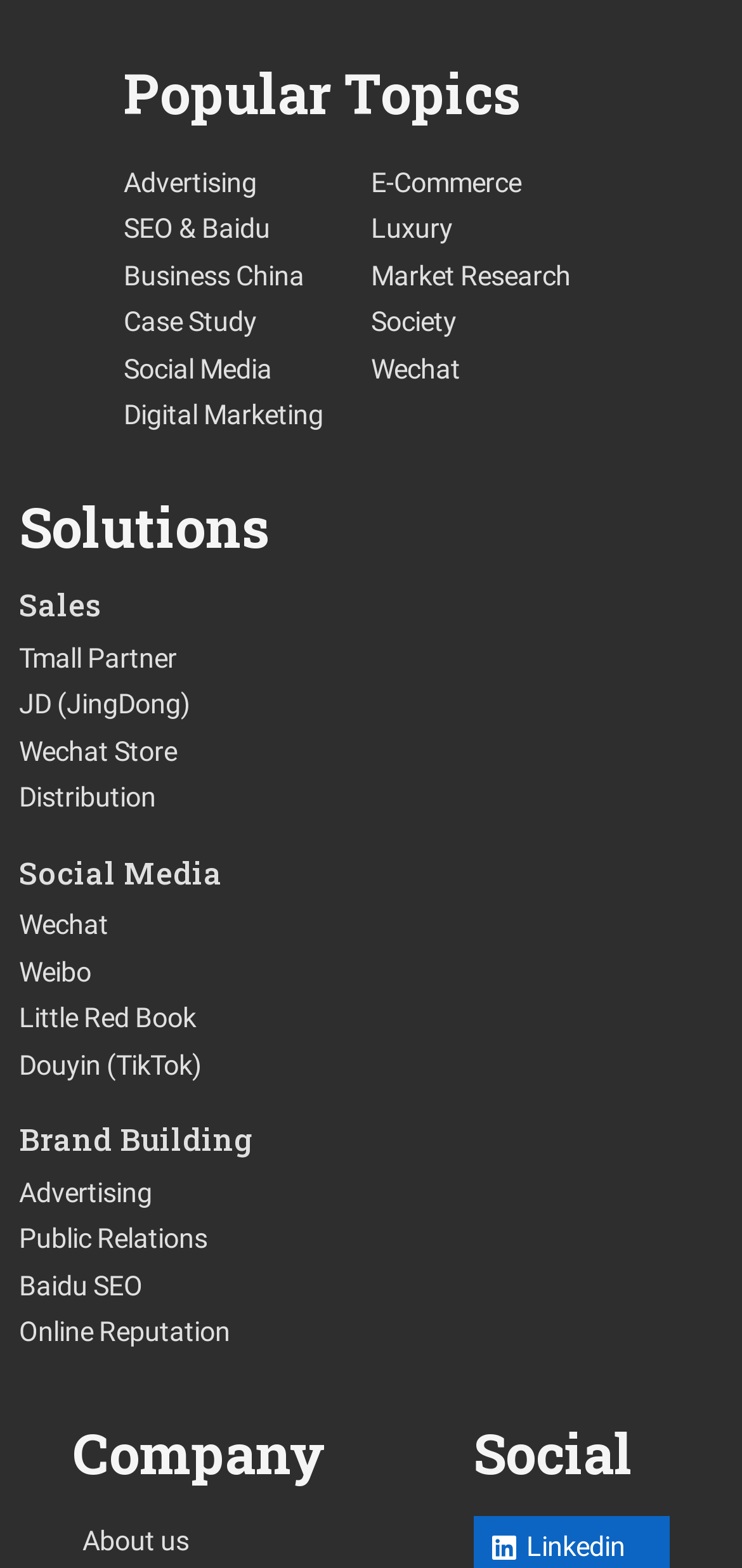Locate the bounding box coordinates of the area to click to fulfill this instruction: "View Case Study". The bounding box should be presented as four float numbers between 0 and 1, in the order [left, top, right, bottom].

[0.167, 0.192, 0.372, 0.222]